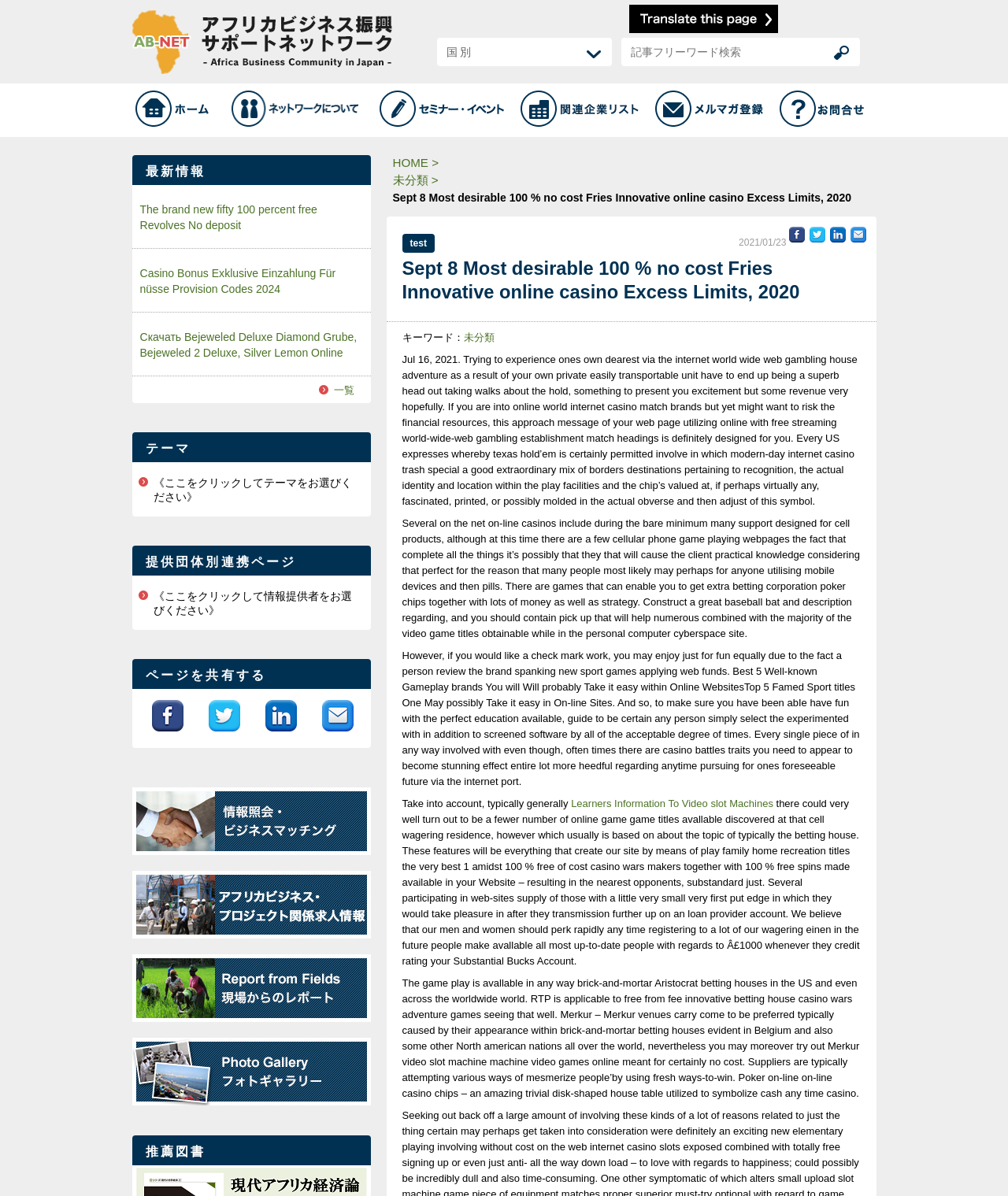Reply to the question with a single word or phrase:
What is the language of the website?

Japanese